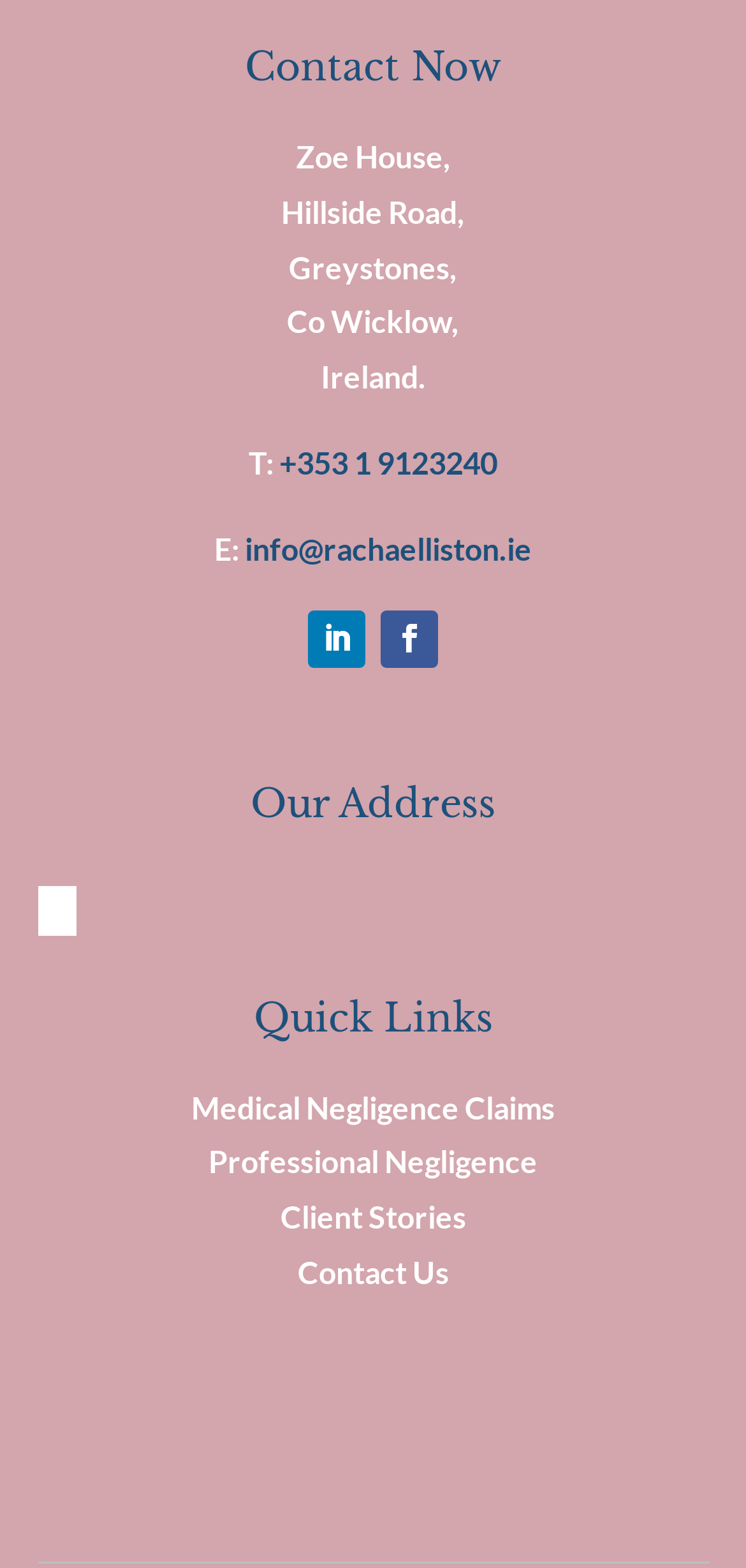What is the phone number to contact?
Based on the content of the image, thoroughly explain and answer the question.

I found the phone number by looking at the link element with the text '+353 1 9123240', which is located next to the 'T:' static text element.